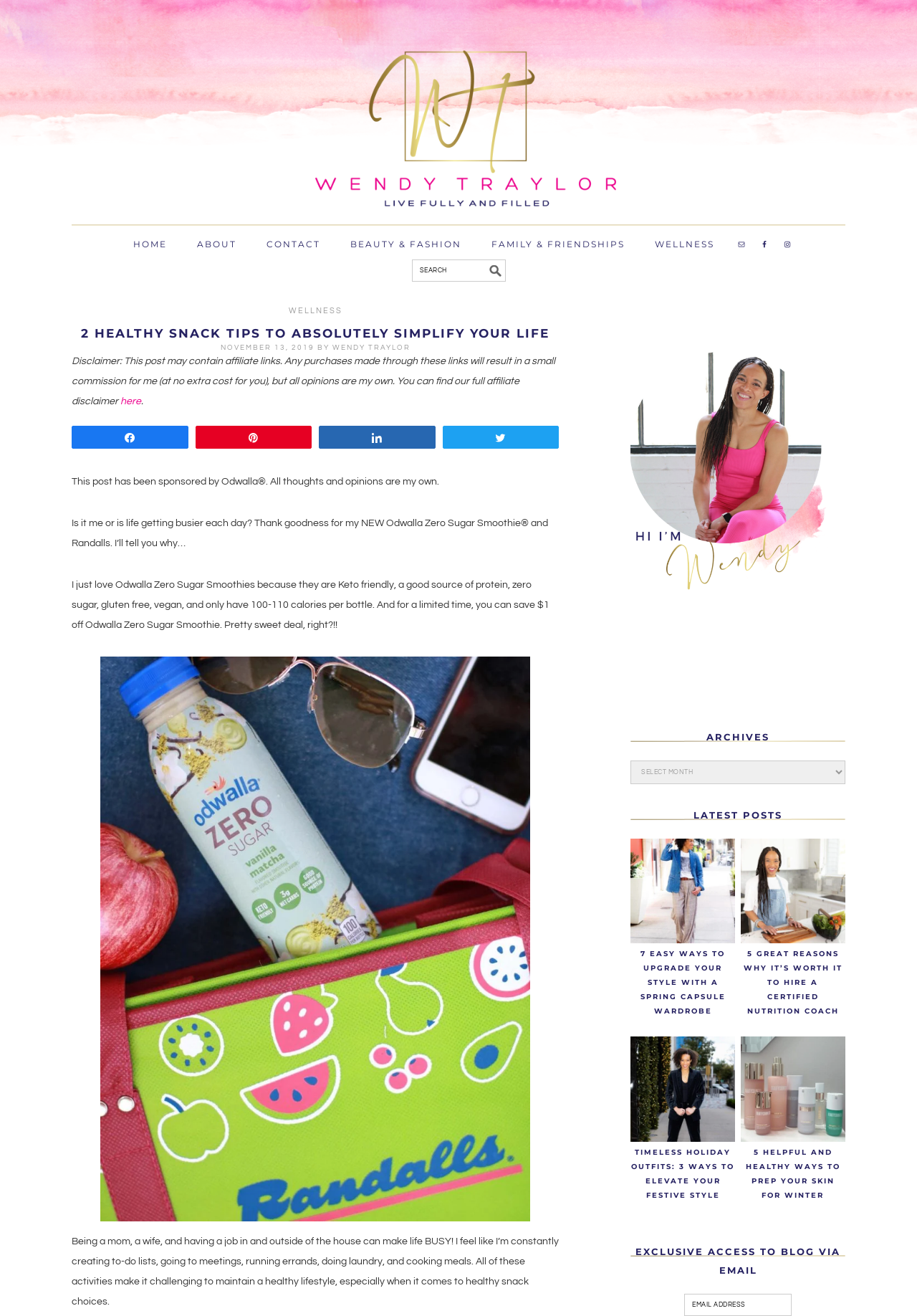Please identify the bounding box coordinates of the region to click in order to complete the task: "Explore the tag of beach". The coordinates must be four float numbers between 0 and 1, specified as [left, top, right, bottom].

None